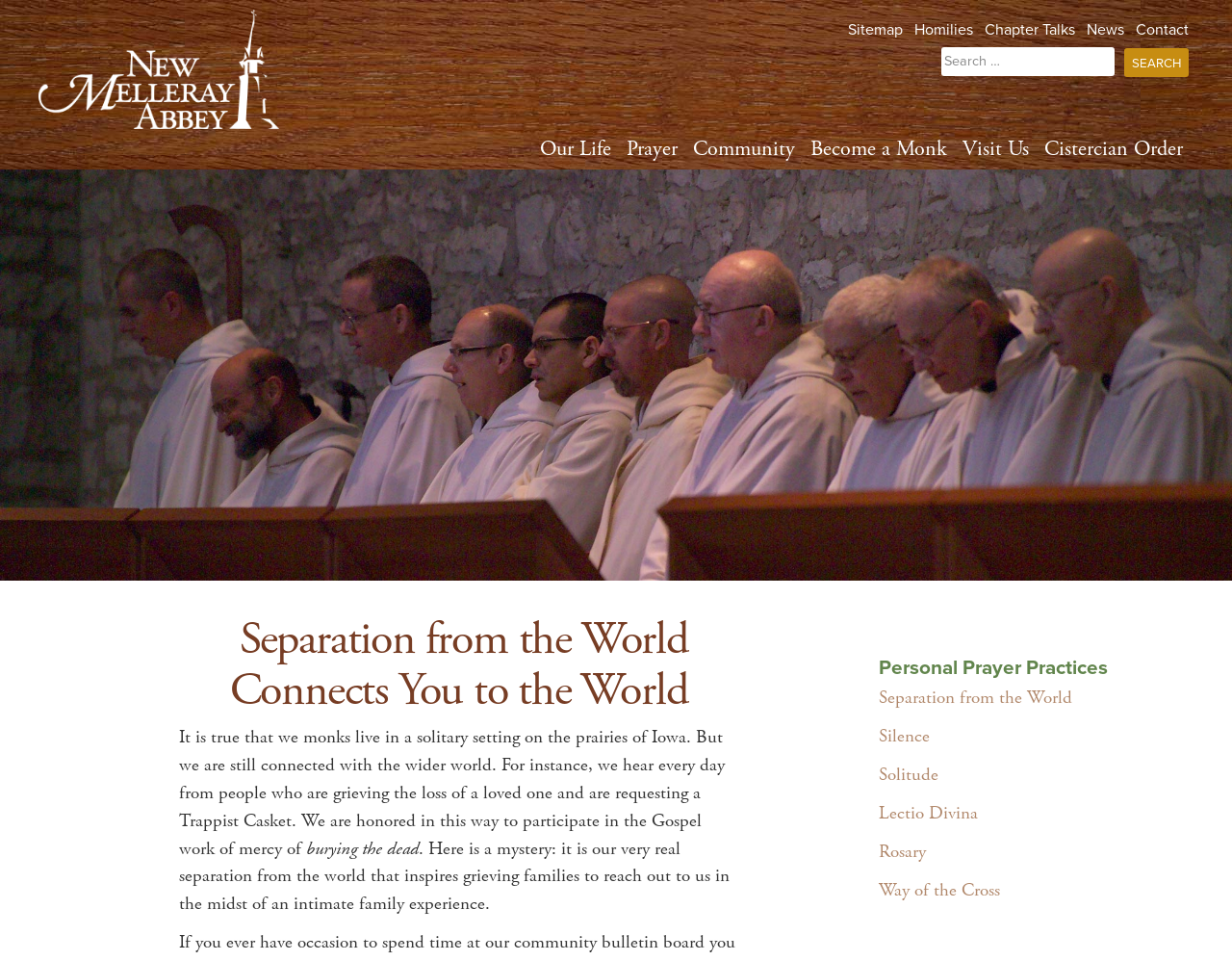How many buttons are in the middle section of the webpage?
Provide a short answer using one word or a brief phrase based on the image.

6